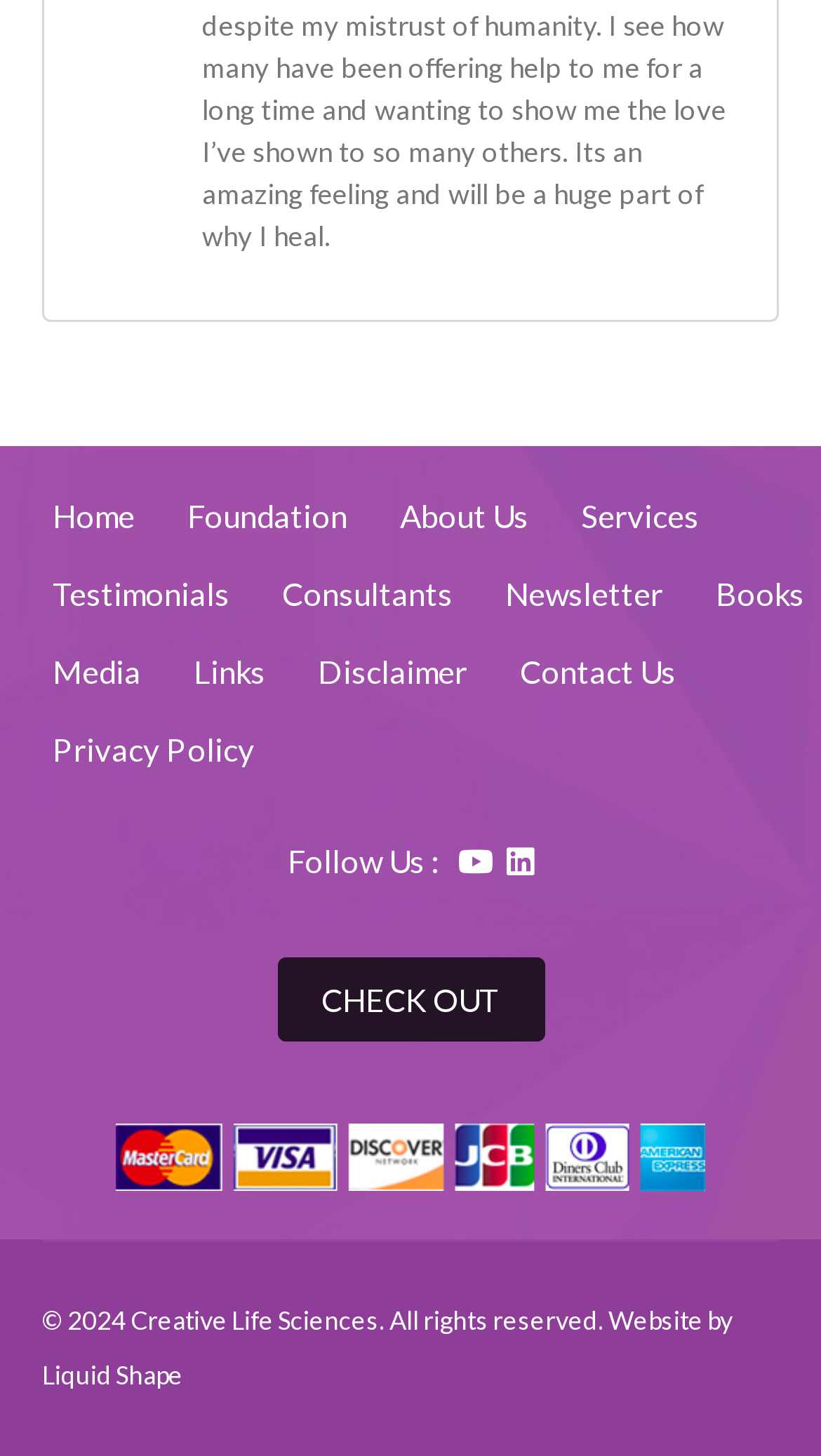From the webpage screenshot, predict the bounding box coordinates (top-left x, top-left y, bottom-right x, bottom-right y) for the UI element described here: parent_node: Follow Us :

[0.558, 0.579, 0.601, 0.605]